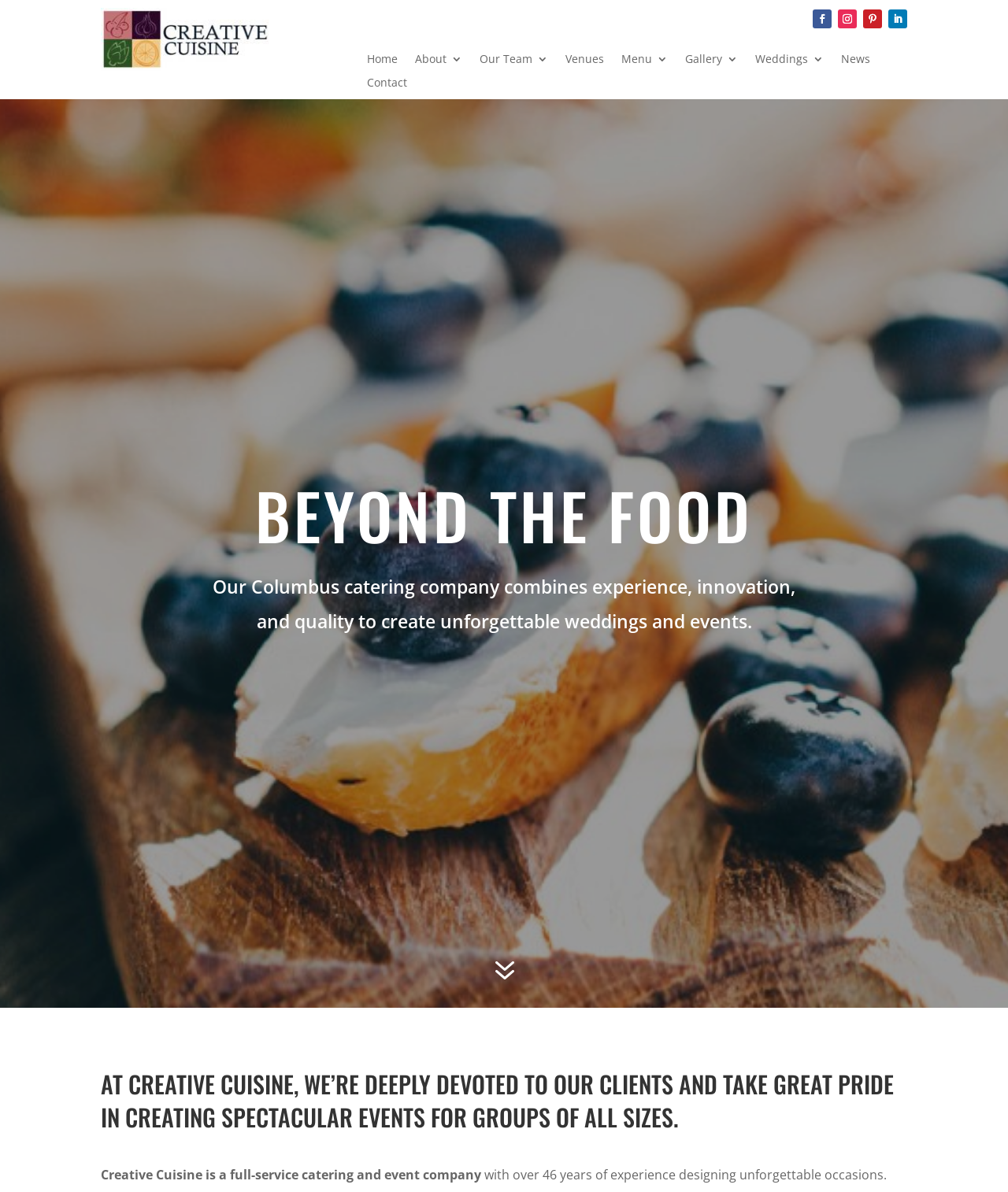Determine the bounding box coordinates in the format (top-left x, top-left y, bottom-right x, bottom-right y). Ensure all values are floating point numbers between 0 and 1. Identify the bounding box of the UI element described by: Follow

[0.806, 0.008, 0.825, 0.024]